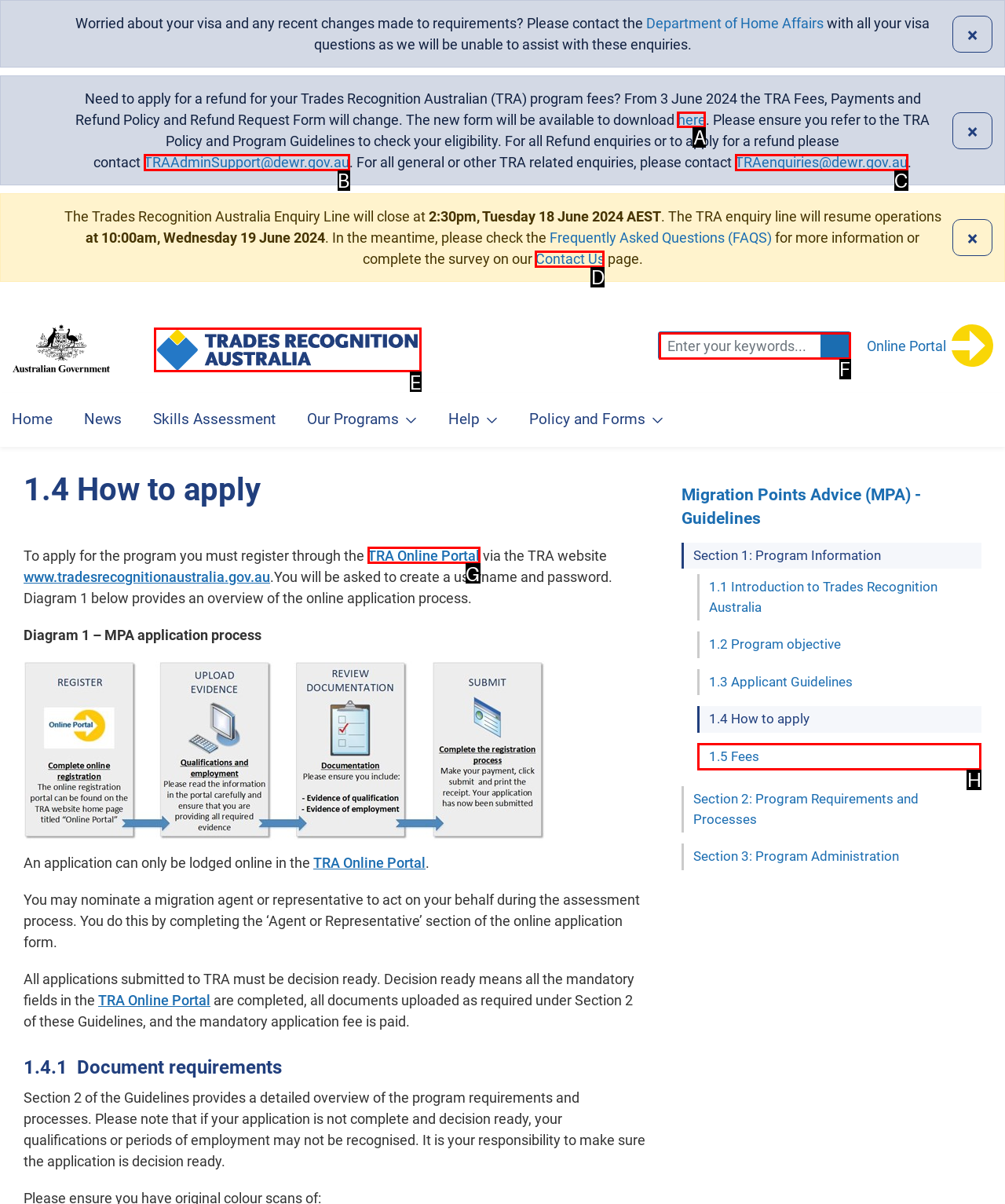What option should I click on to execute the task: Download the new Refund Request Form? Give the letter from the available choices.

A